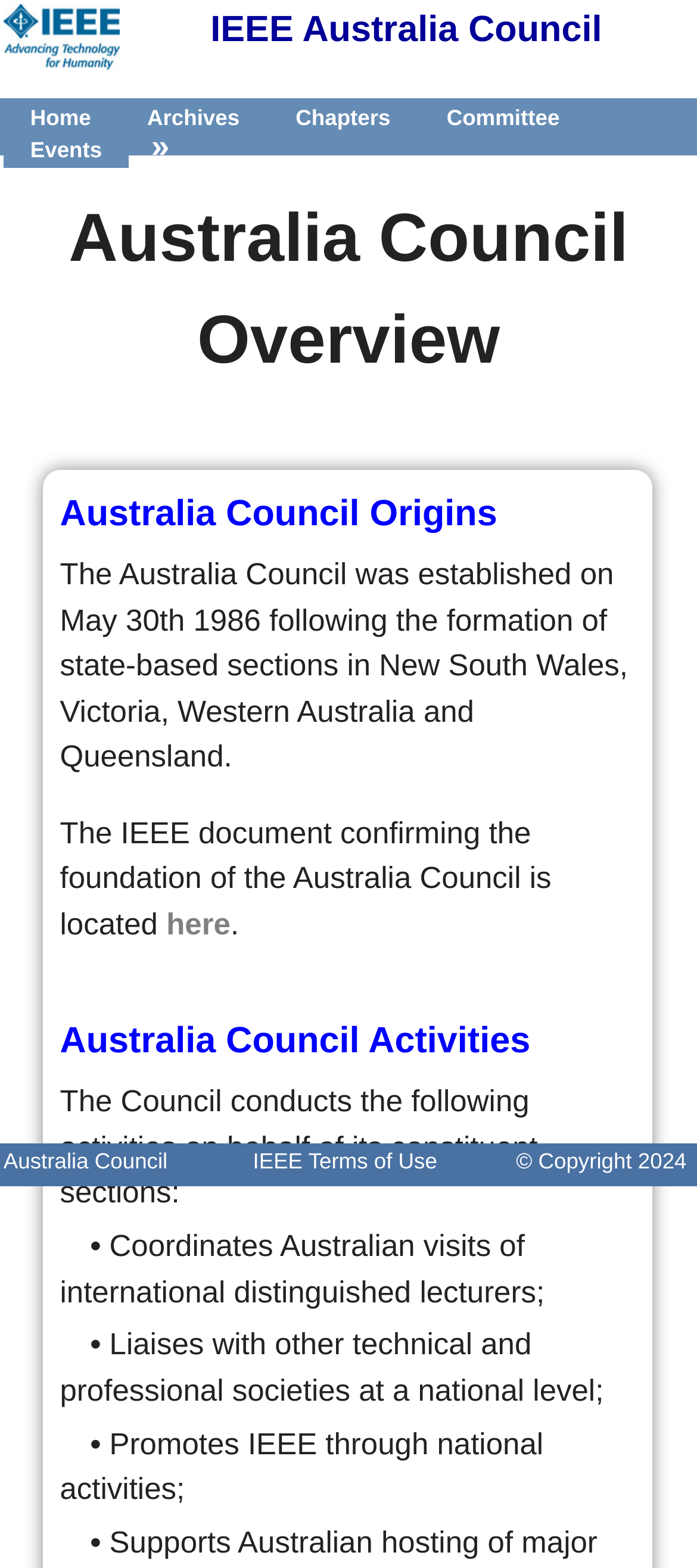Bounding box coordinates are to be given in the format (top-left x, top-left y, bottom-right x, bottom-right y). All values must be floating point numbers between 0 and 1. Provide the bounding box coordinate for the UI element described as: IEEE Terms of Use

[0.332, 0.731, 0.658, 0.752]